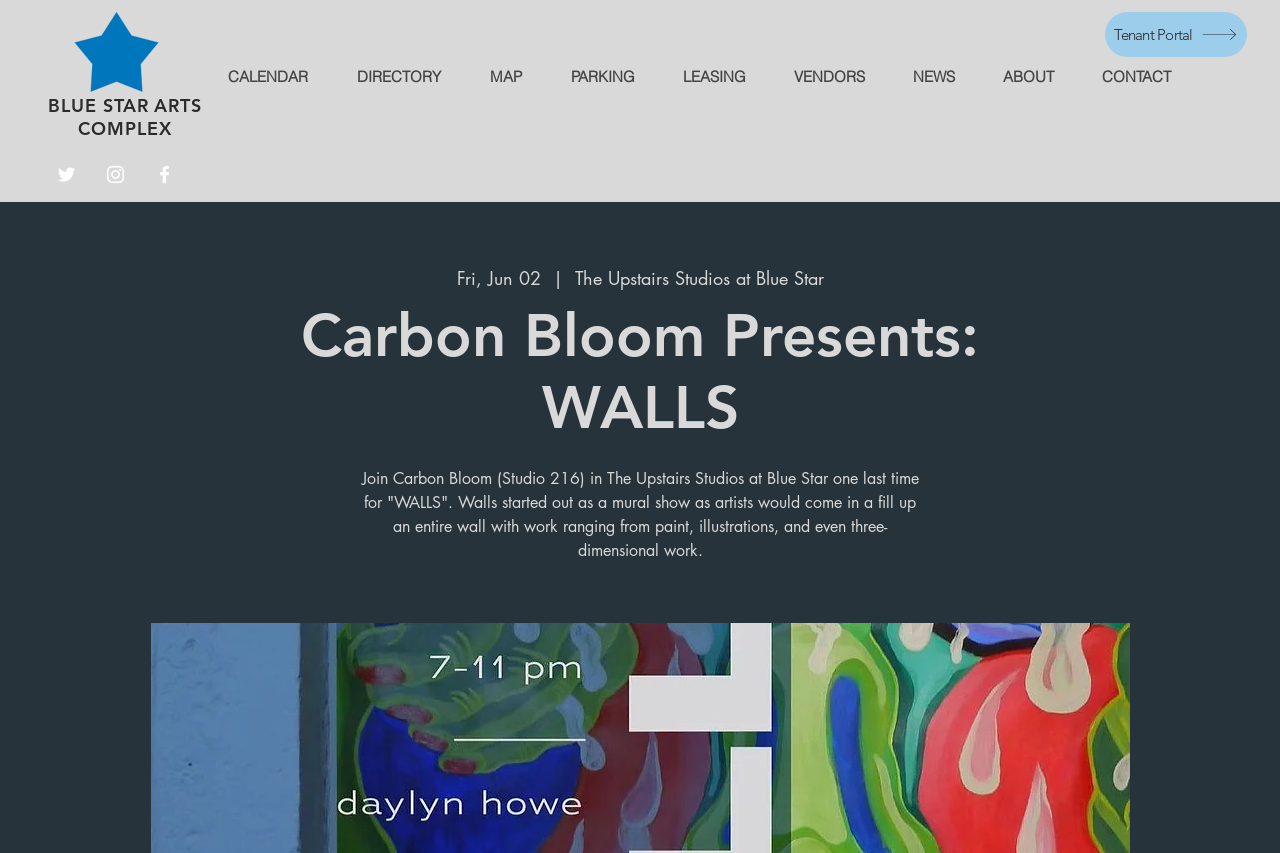Please locate the bounding box coordinates for the element that should be clicked to achieve the following instruction: "Check the Facebook link". Ensure the coordinates are given as four float numbers between 0 and 1, i.e., [left, top, right, bottom].

[0.119, 0.191, 0.137, 0.218]